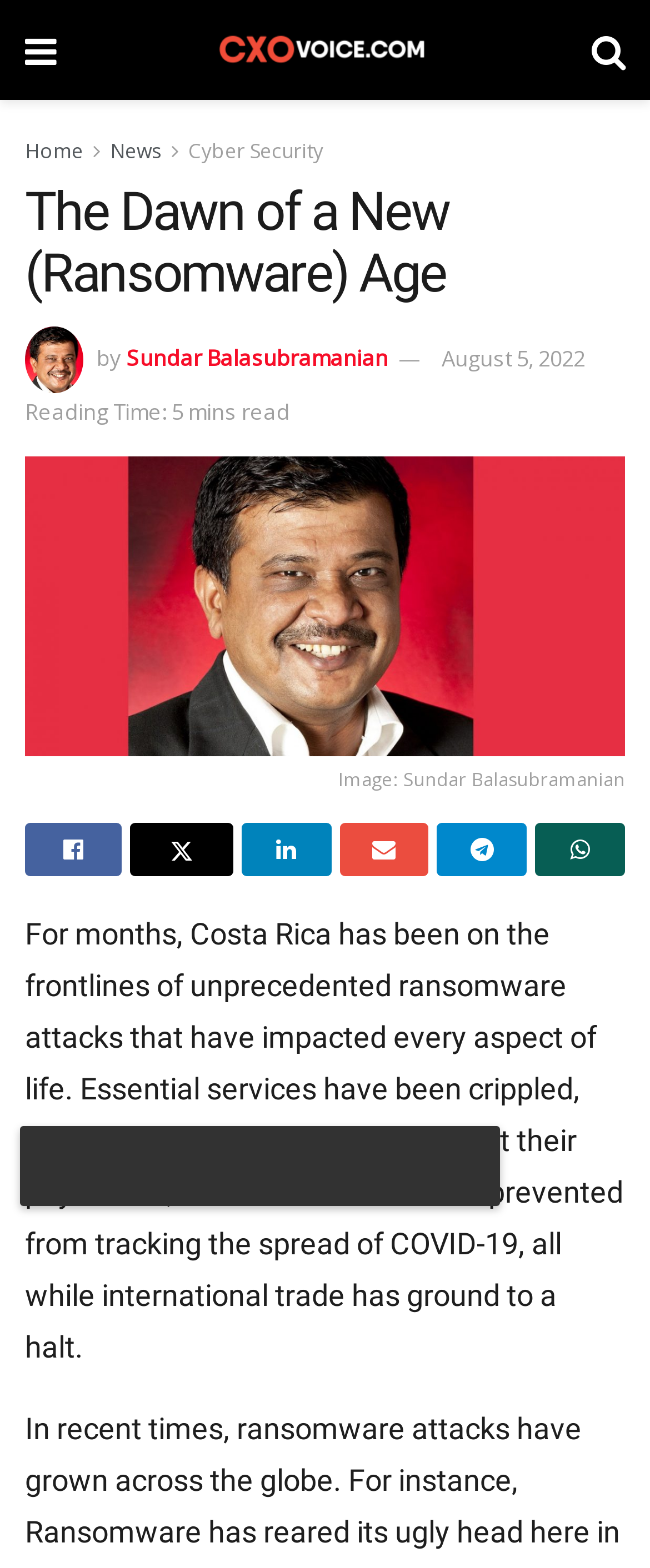Can you extract the primary headline text from the webpage?

The Dawn of a New (Ransomware) Age